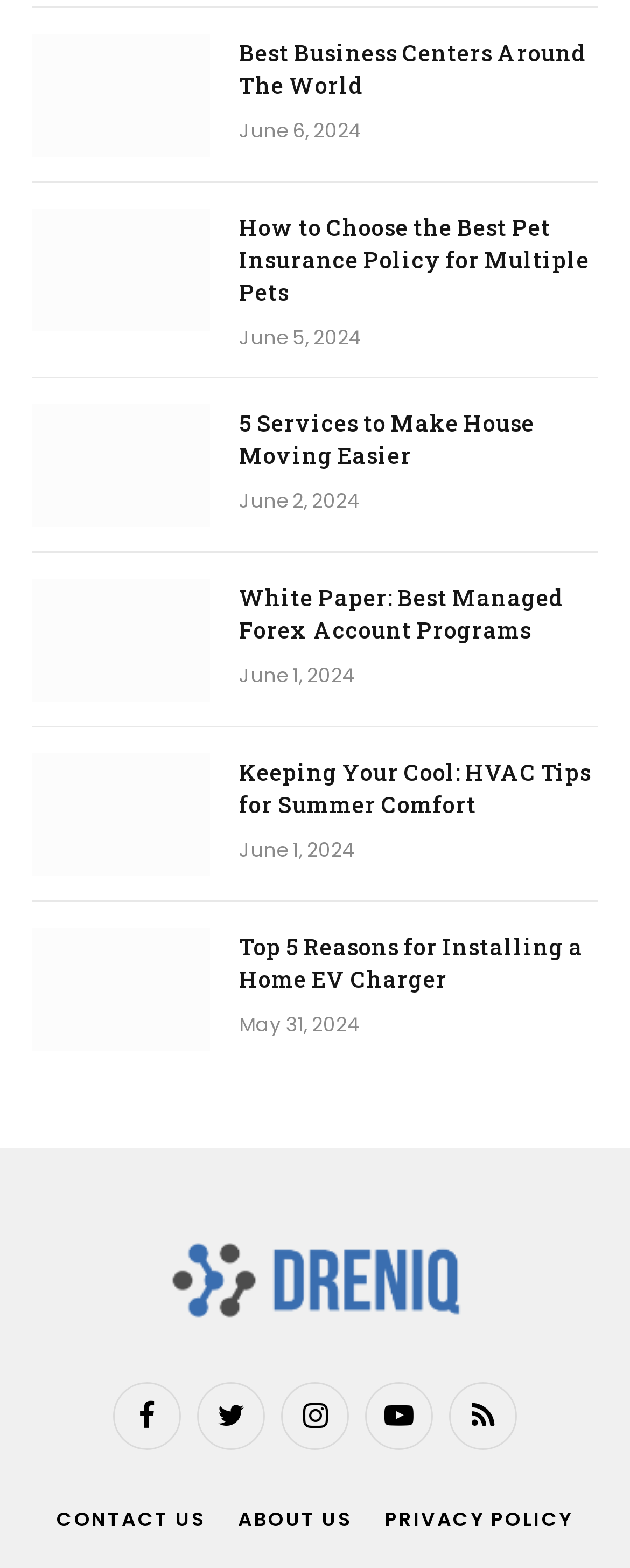Given the description of a UI element: "Facebook", identify the bounding box coordinates of the matching element in the webpage screenshot.

[0.179, 0.882, 0.287, 0.925]